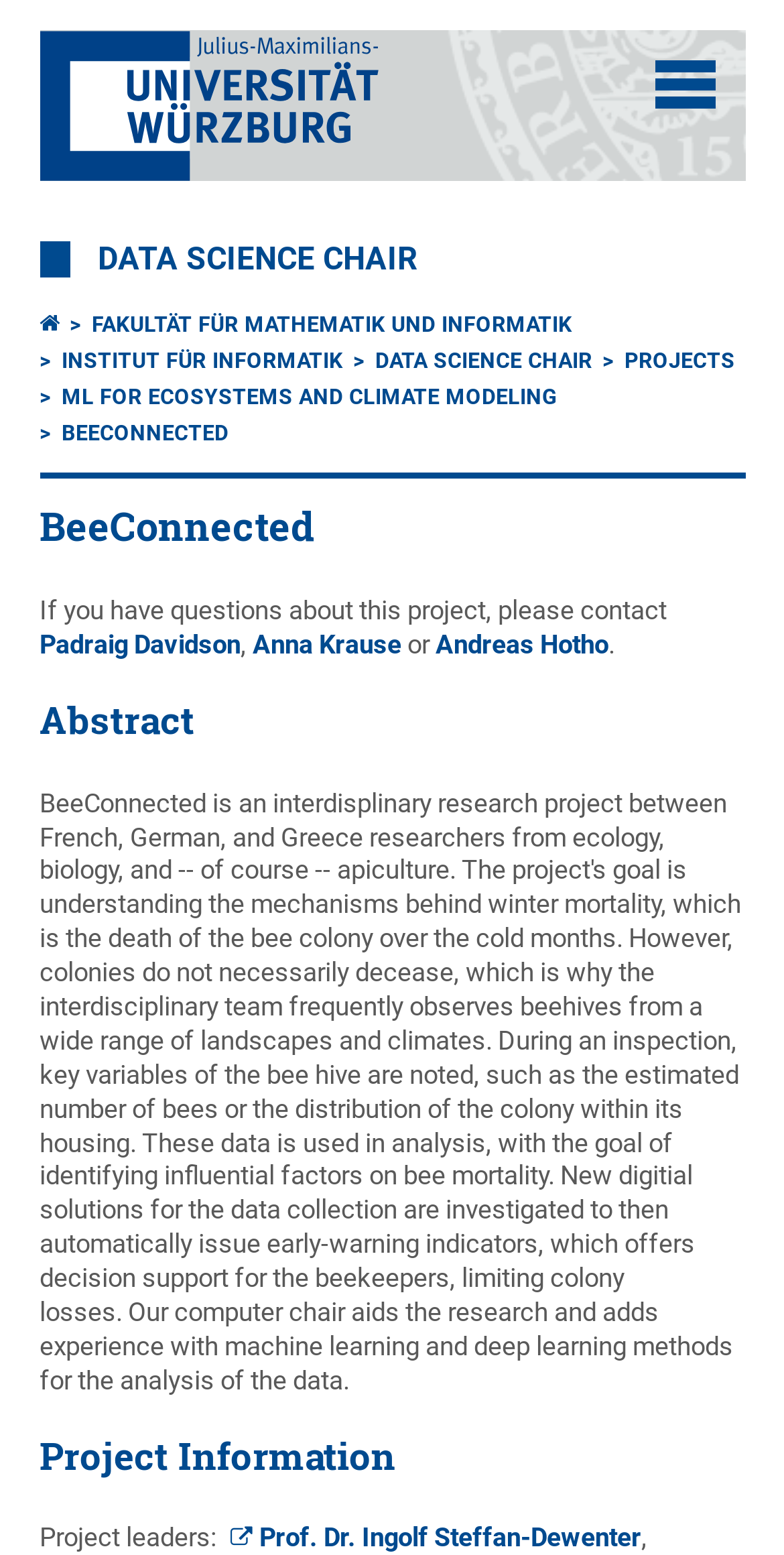Can you find the bounding box coordinates for the element that needs to be clicked to execute this instruction: "Read project information"? The coordinates should be given as four float numbers between 0 and 1, i.e., [left, top, right, bottom].

[0.05, 0.919, 0.95, 0.954]